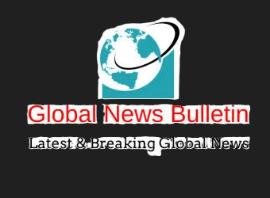Generate a descriptive account of all visible items and actions in the image.

The image features the logo of "Global News Bulletin," prominently displaying a stylized globe surrounded by an orbiting ring that signifies global coverage. Below the globe, the text "Global News Bulletin" is featured in bold red letters, encapsulating the brand’s focus on vast news dispersion. Beneath this, a tagline reads “Latest & Breaking Global News,” emphasizing the commitment to delivering timely and critical information. The logo is set against a contrasting black background, enhancing its visibility and impact.